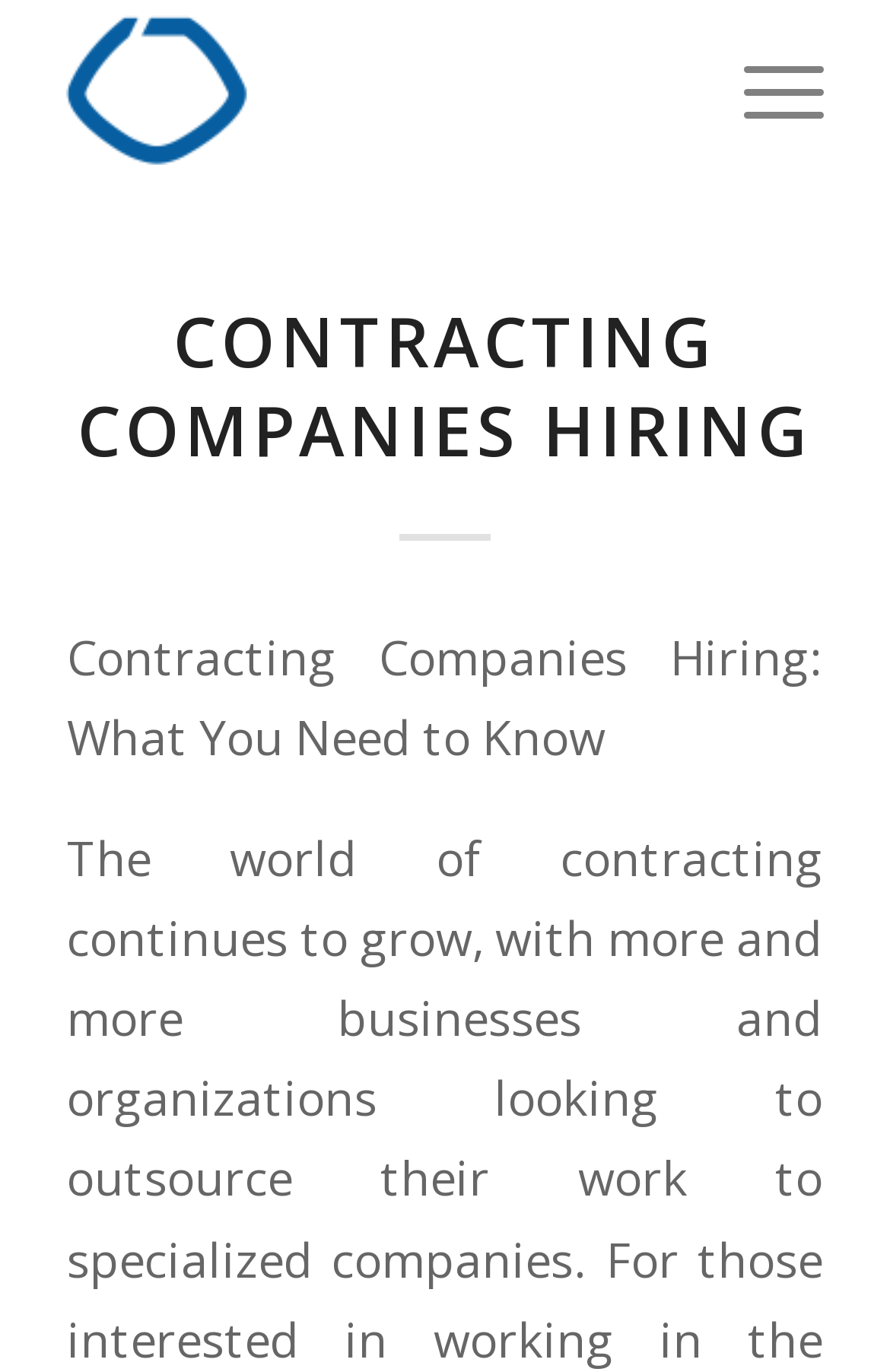Extract the primary headline from the webpage and present its text.

CONTRACTING COMPANIES HIRING